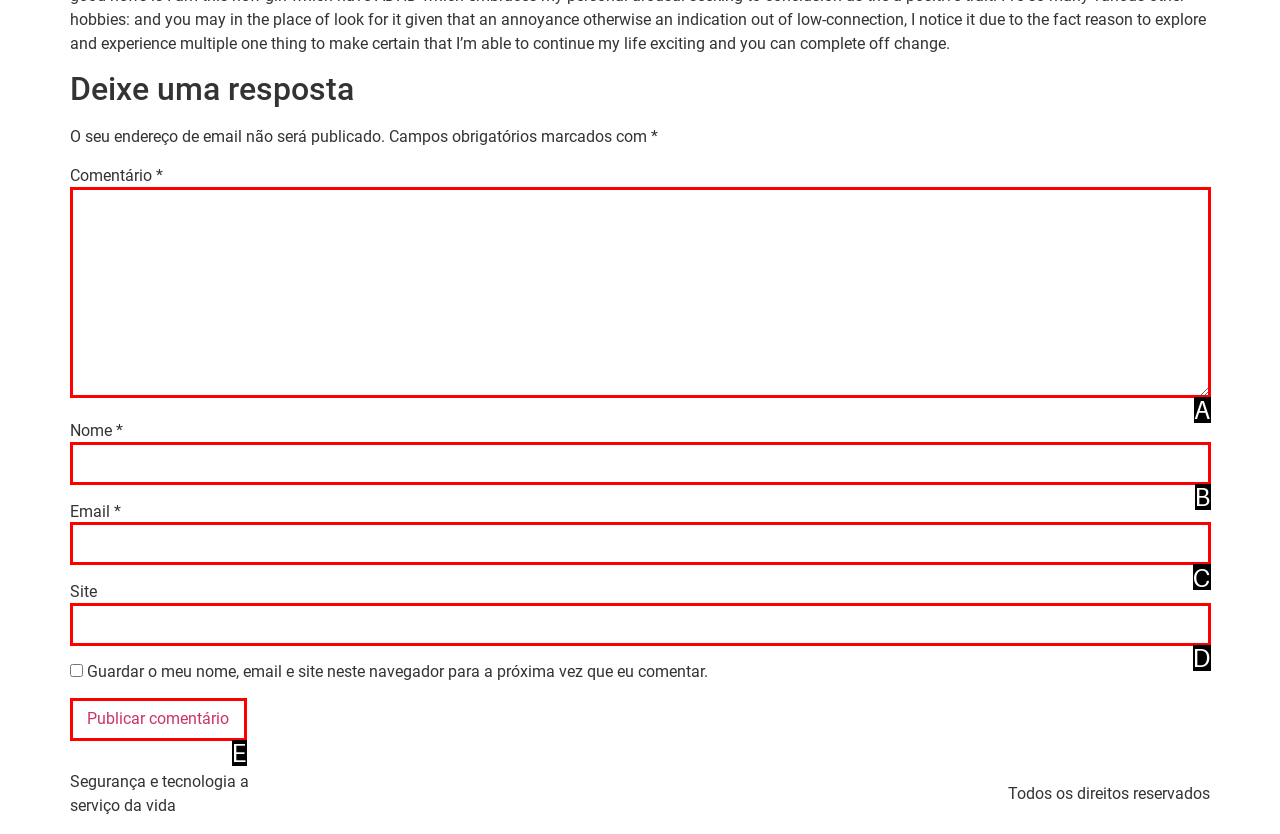Select the HTML element that corresponds to the description: parent_node: Email * aria-describedby="email-notes" name="email"
Reply with the letter of the correct option from the given choices.

C